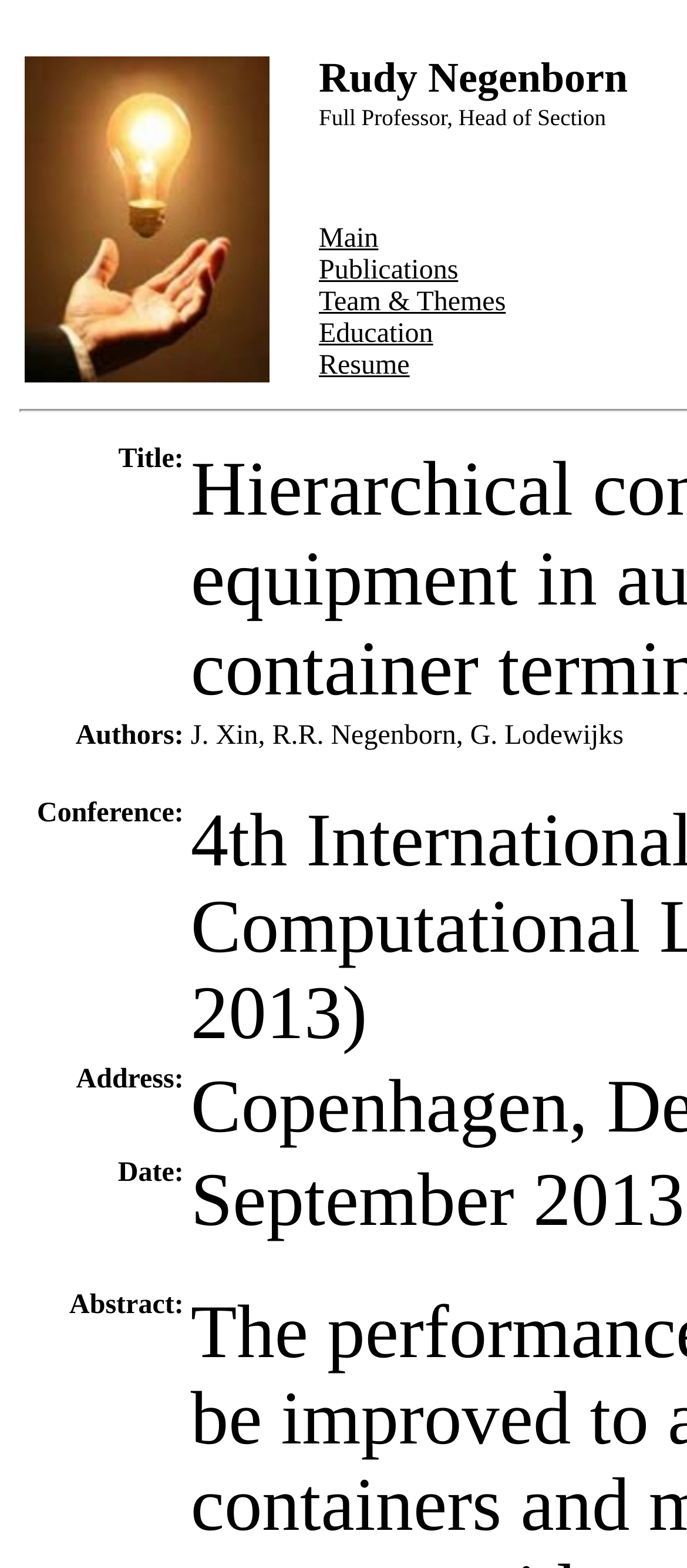Using the provided element description: "Publications", identify the bounding box coordinates. The coordinates should be four floats between 0 and 1 in the order [left, top, right, bottom].

[0.464, 0.163, 0.667, 0.182]